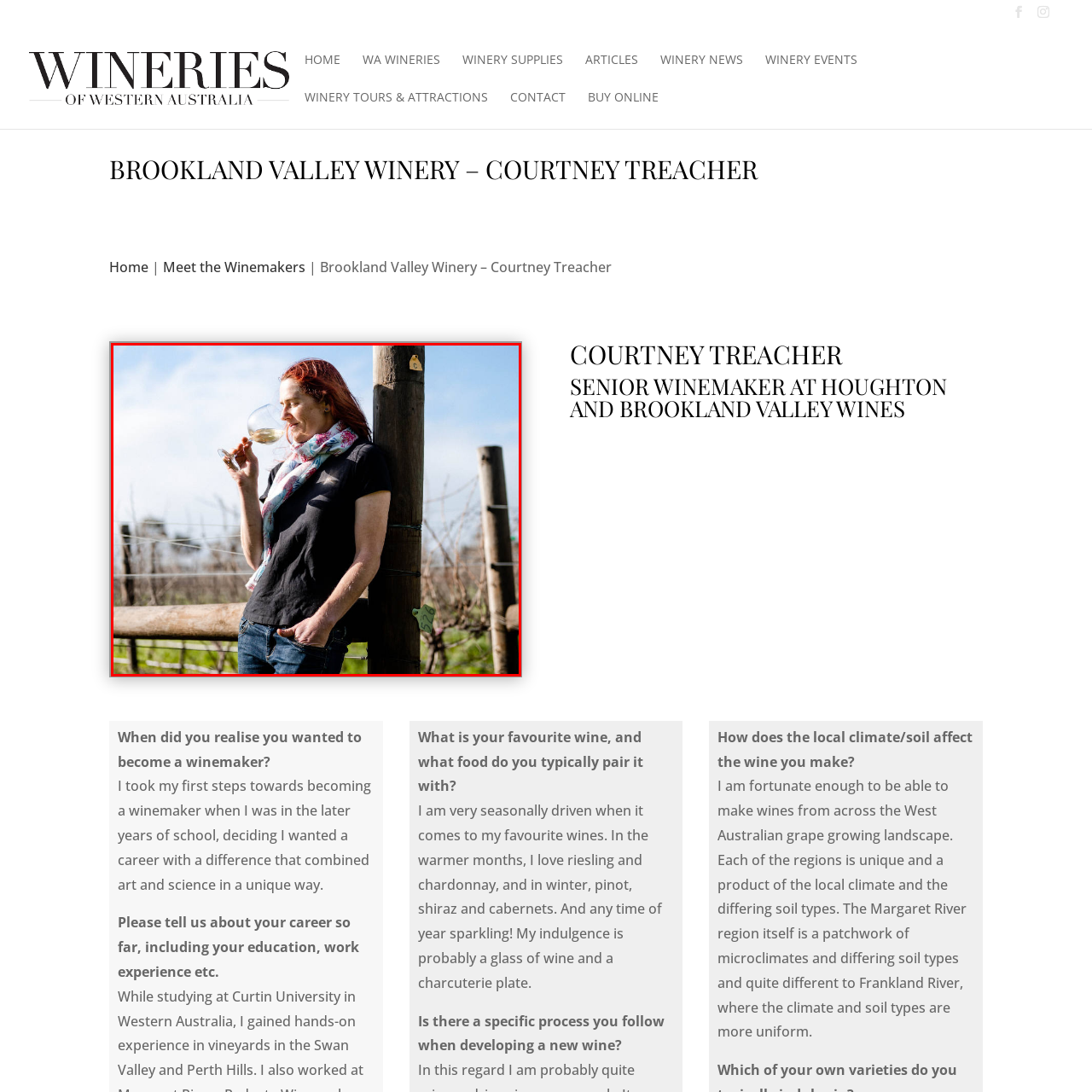What is the woman's profession?
Carefully examine the image within the red bounding box and provide a comprehensive answer based on what you observe.

The caption identifies the woman as Courtney Treacher, a 'senior winemaker' at Houghton and Brookland Valley Wines, which suggests that she is an experienced and skilled professional in the winemaking industry.